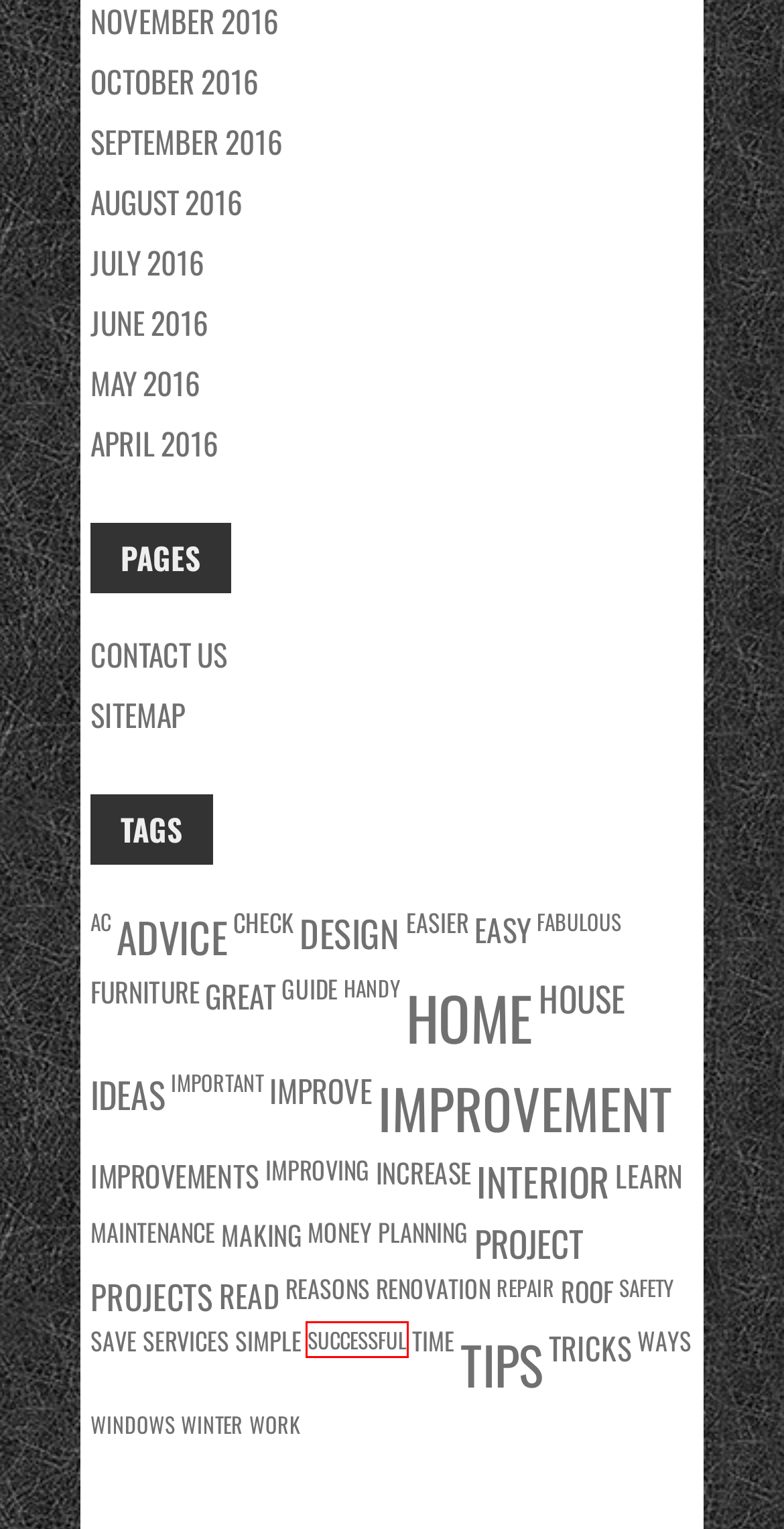Given a screenshot of a webpage featuring a red bounding box, identify the best matching webpage description for the new page after the element within the red box is clicked. Here are the options:
A. renovation | We Are Carft House
B. Successful | We Are Carft House
C. Planning | We Are Carft House
D. Improve | We Are Carft House
E. Easy | We Are Carft House
F. improving | We Are Carft House
G. Tricks | We Are Carft House
H. Winter | We Are Carft House

B